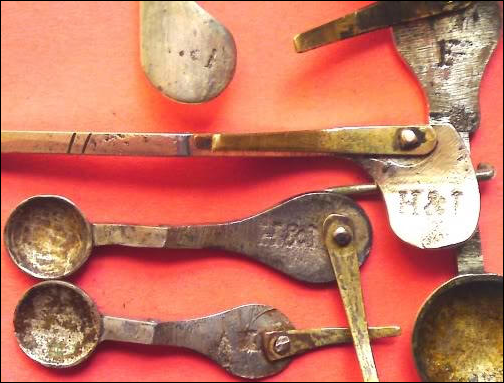What is unique about each spoon?
Please give a detailed and elaborate answer to the question based on the image.

Each spoon exhibits unique markings and designs, showcasing craftsmanship from a bygone era, which suggests that they were carefully crafted and may have been used for specific purposes.